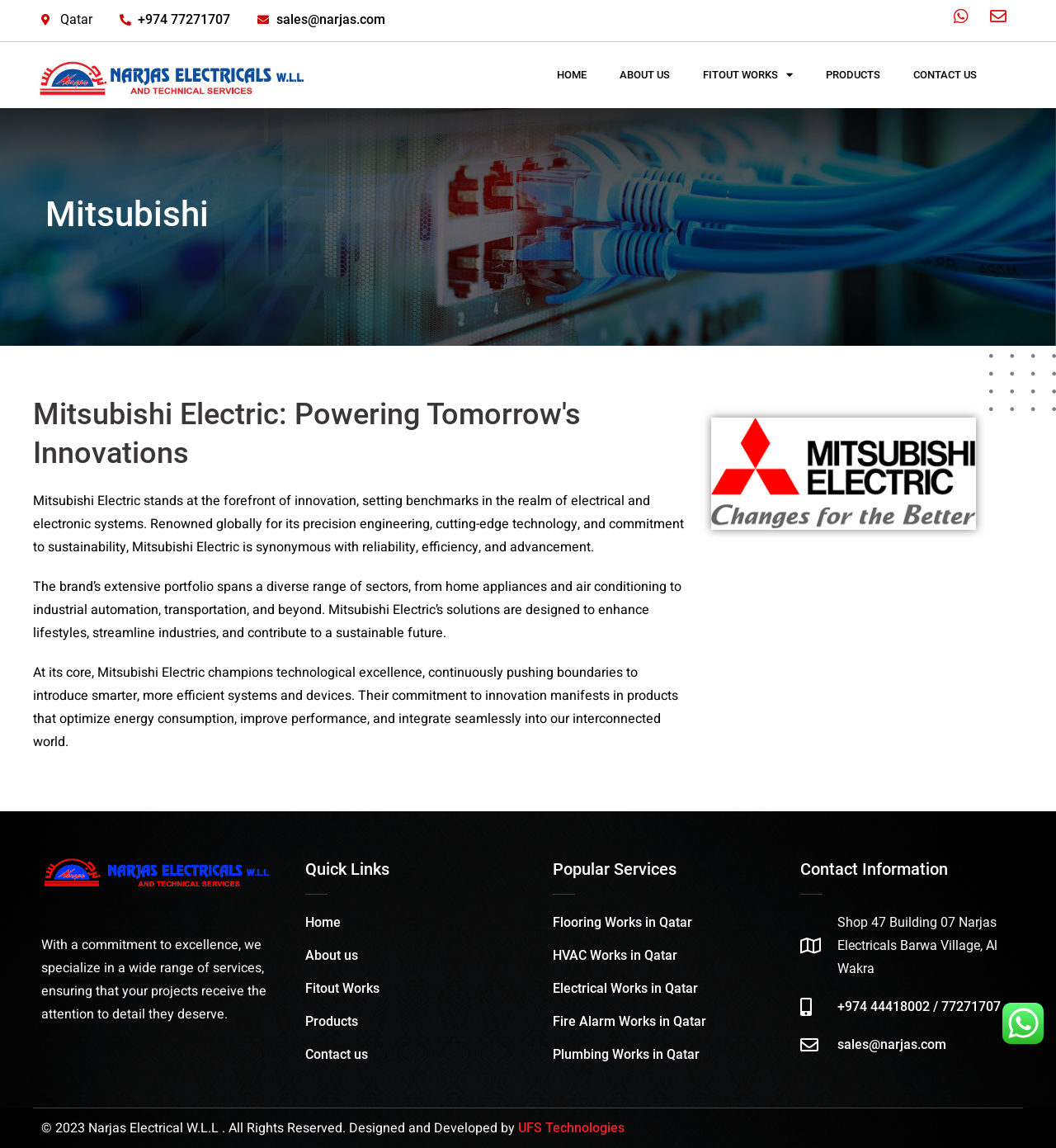Please indicate the bounding box coordinates of the element's region to be clicked to achieve the instruction: "click on the HOME link". Provide the coordinates as four float numbers between 0 and 1, i.e., [left, top, right, bottom].

None